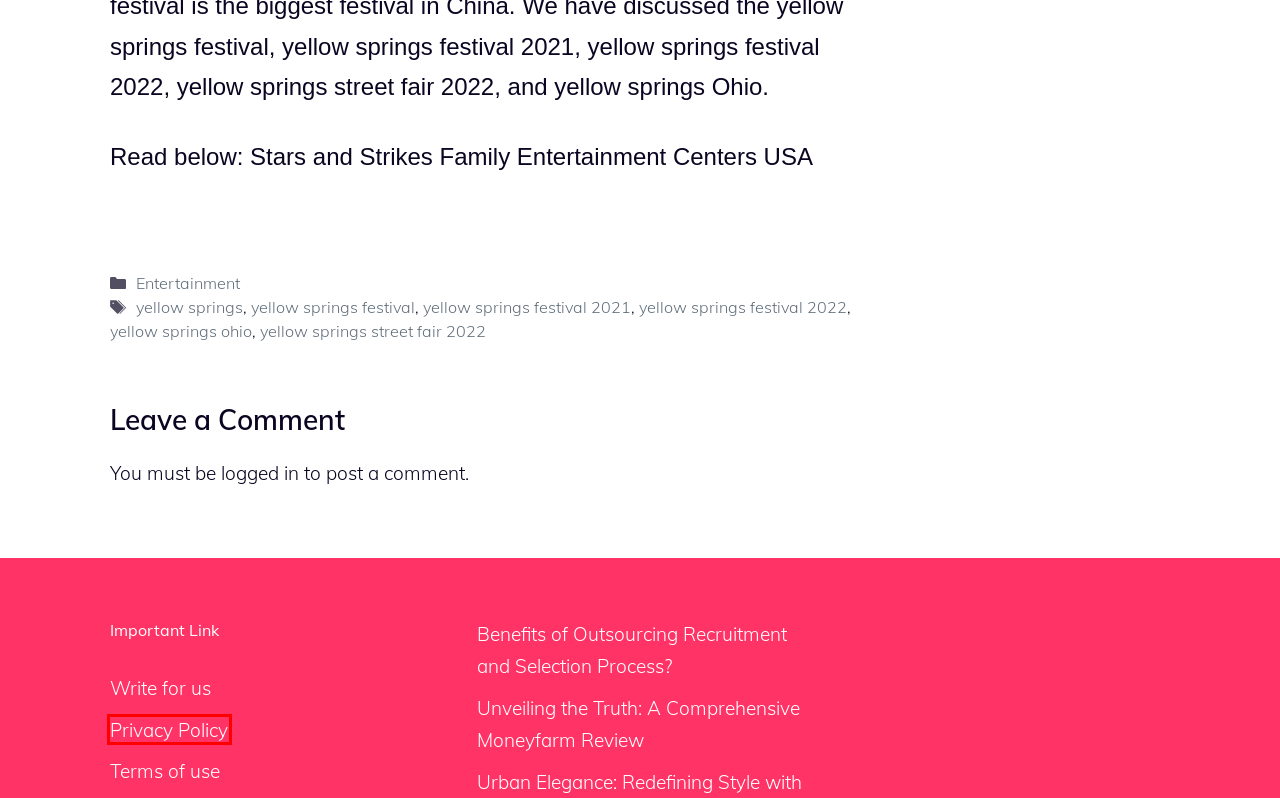Given a webpage screenshot featuring a red rectangle around a UI element, please determine the best description for the new webpage that appears after the element within the bounding box is clicked. The options are:
A. Write for us - My Business Feed
B. yellow springs festival Archives - My Business Feed
C. Log In ‹ My Business Feed — WordPress
D. Privacy Policy - My Business Feed
E. yellow springs festival 2022 Archives - My Business Feed
F. yellow springs Archives - My Business Feed
G. Stars and Strikes Family Entertainment Centers USA - My Business Feed
H. Unveiling the Truth: A Comprehensive Moneyfarm Review - My Business Feed

D